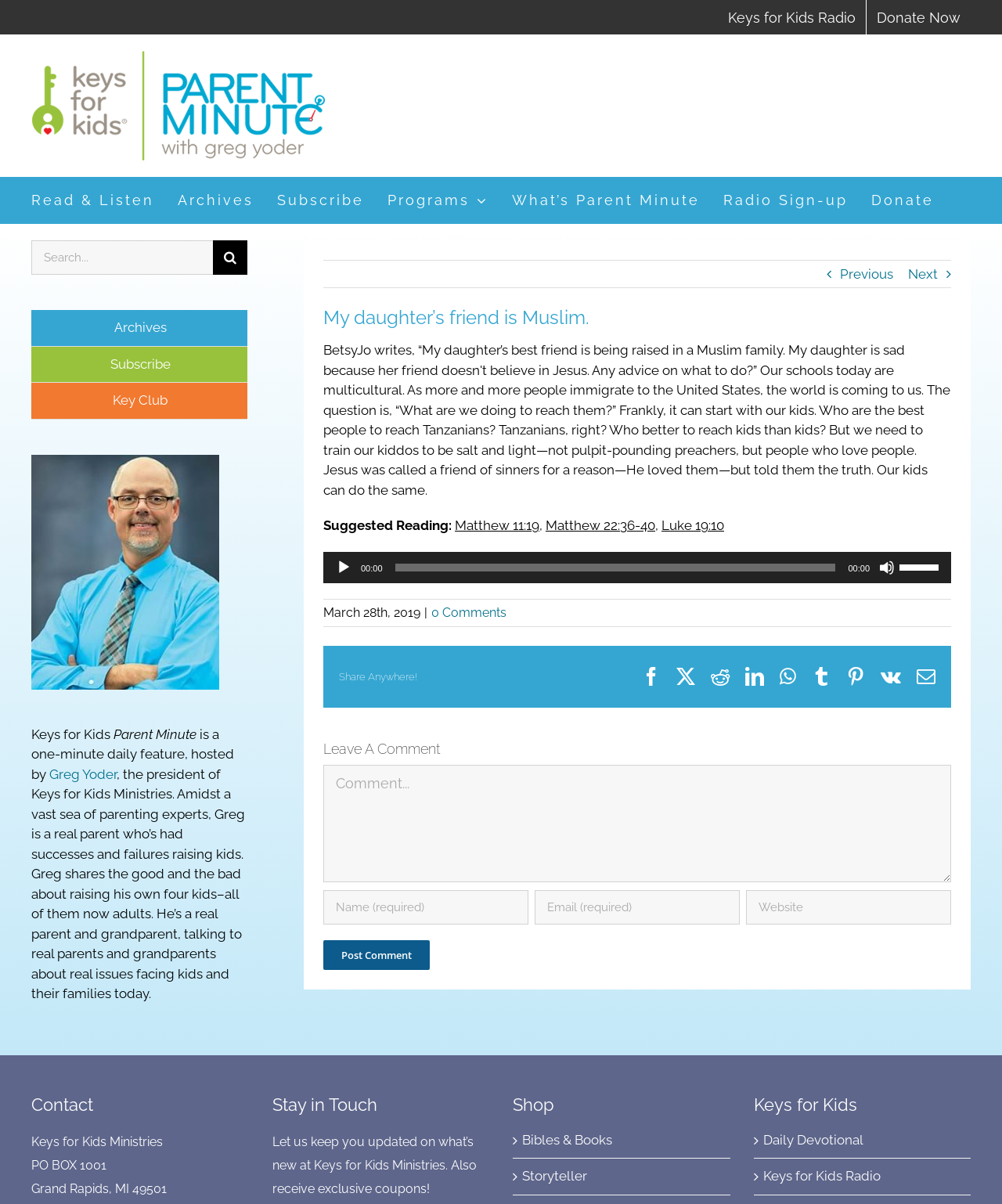Provide the text content of the webpage's main heading.

My daughter’s friend is Muslim.